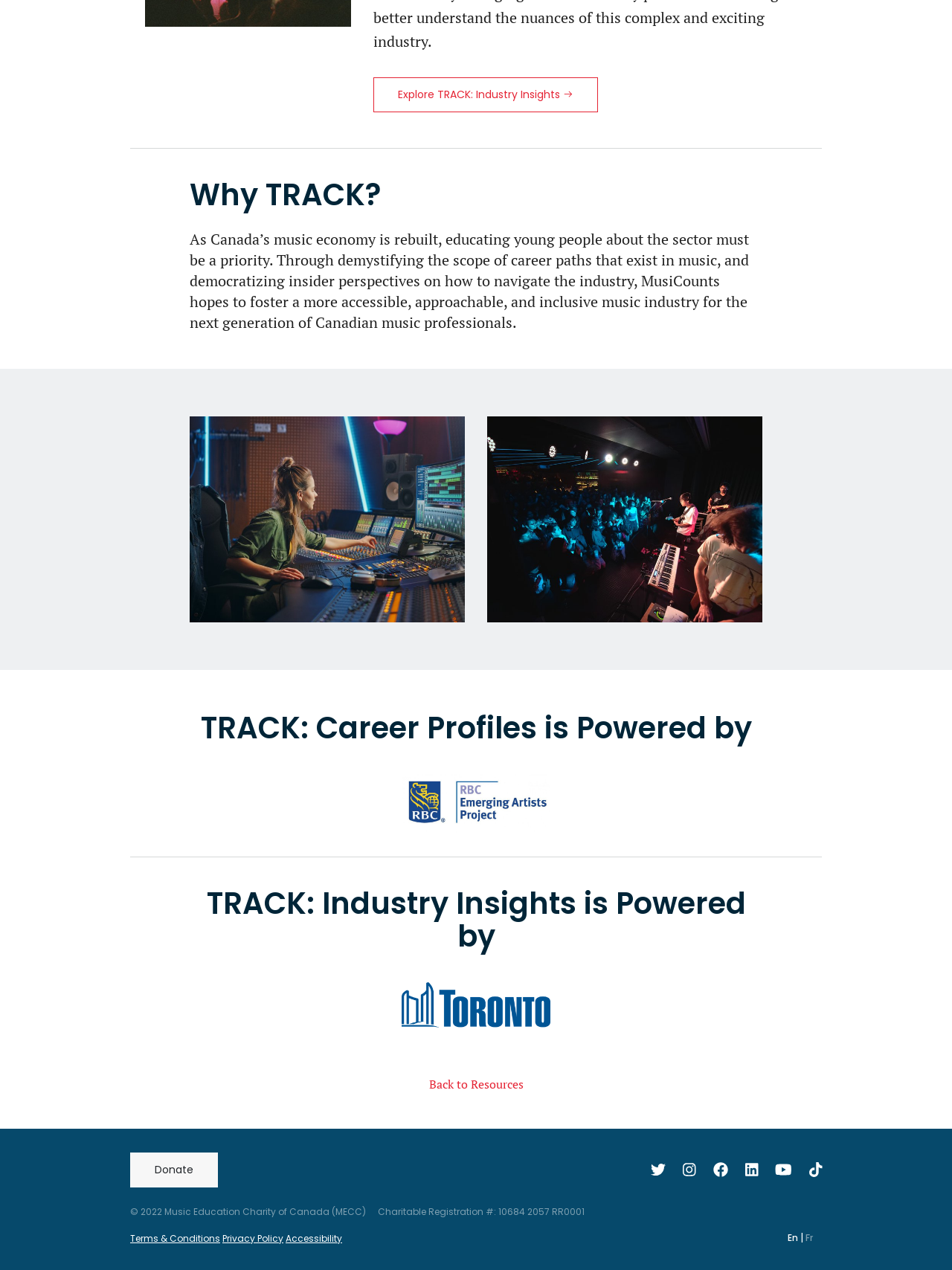What is the purpose of TRACK: Career Profiles?
Please ensure your answer to the question is detailed and covers all necessary aspects.

Based on the StaticText element, it is clear that TRACK: Career Profiles aims to educate young people about the music industry, demystifying career paths and democratizing insider perspectives to foster a more accessible and inclusive industry.